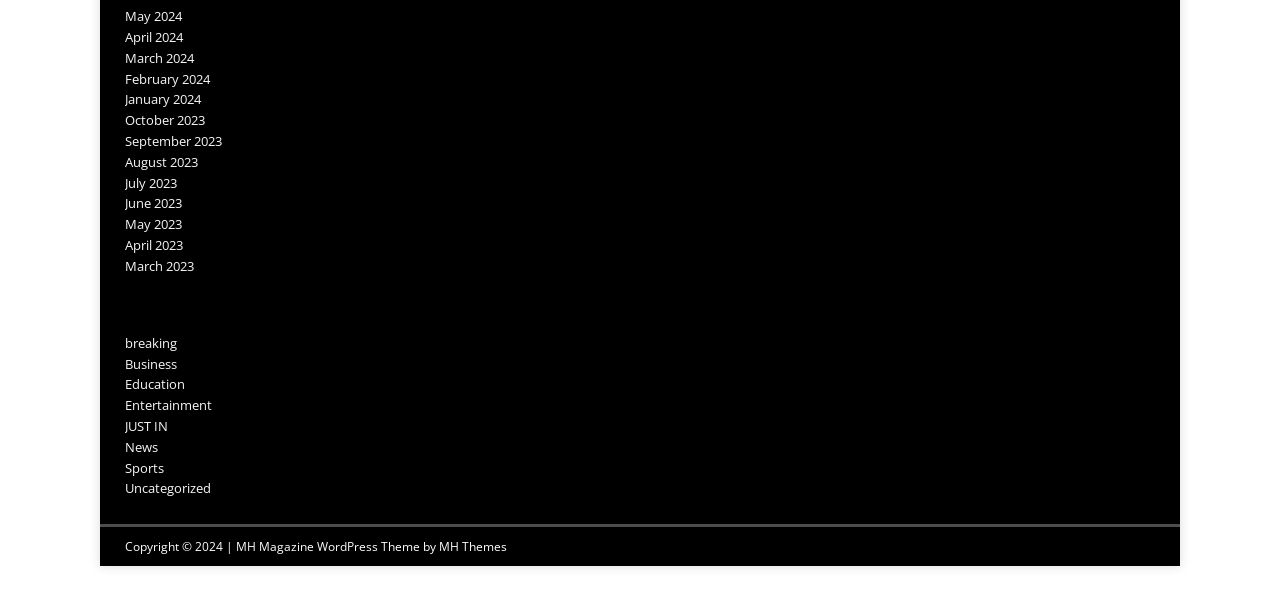What is the theme of the website?
Refer to the screenshot and respond with a concise word or phrase.

MH Magazine WordPress Theme